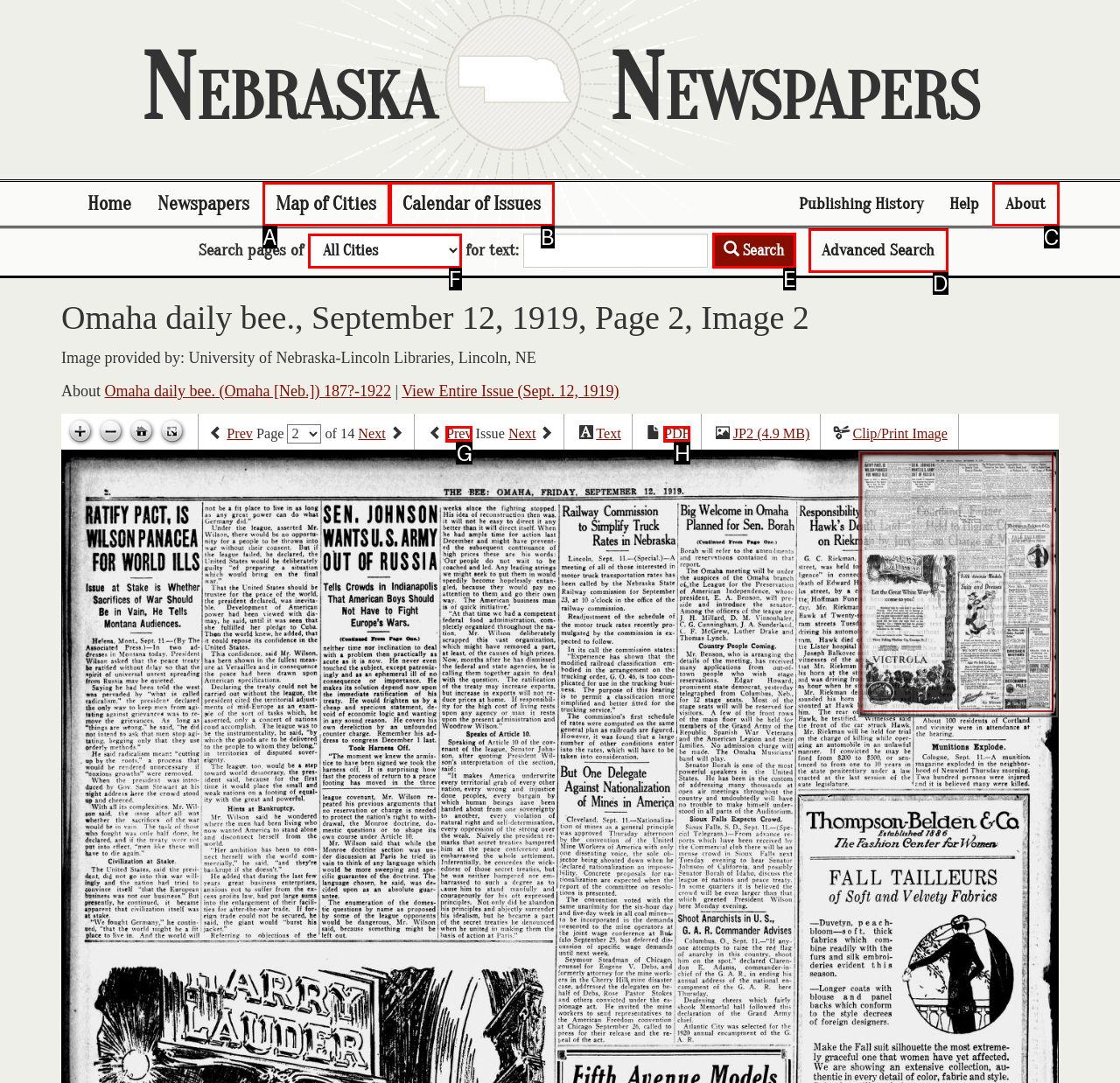Select the HTML element that corresponds to the description: About. Reply with the letter of the correct option.

C